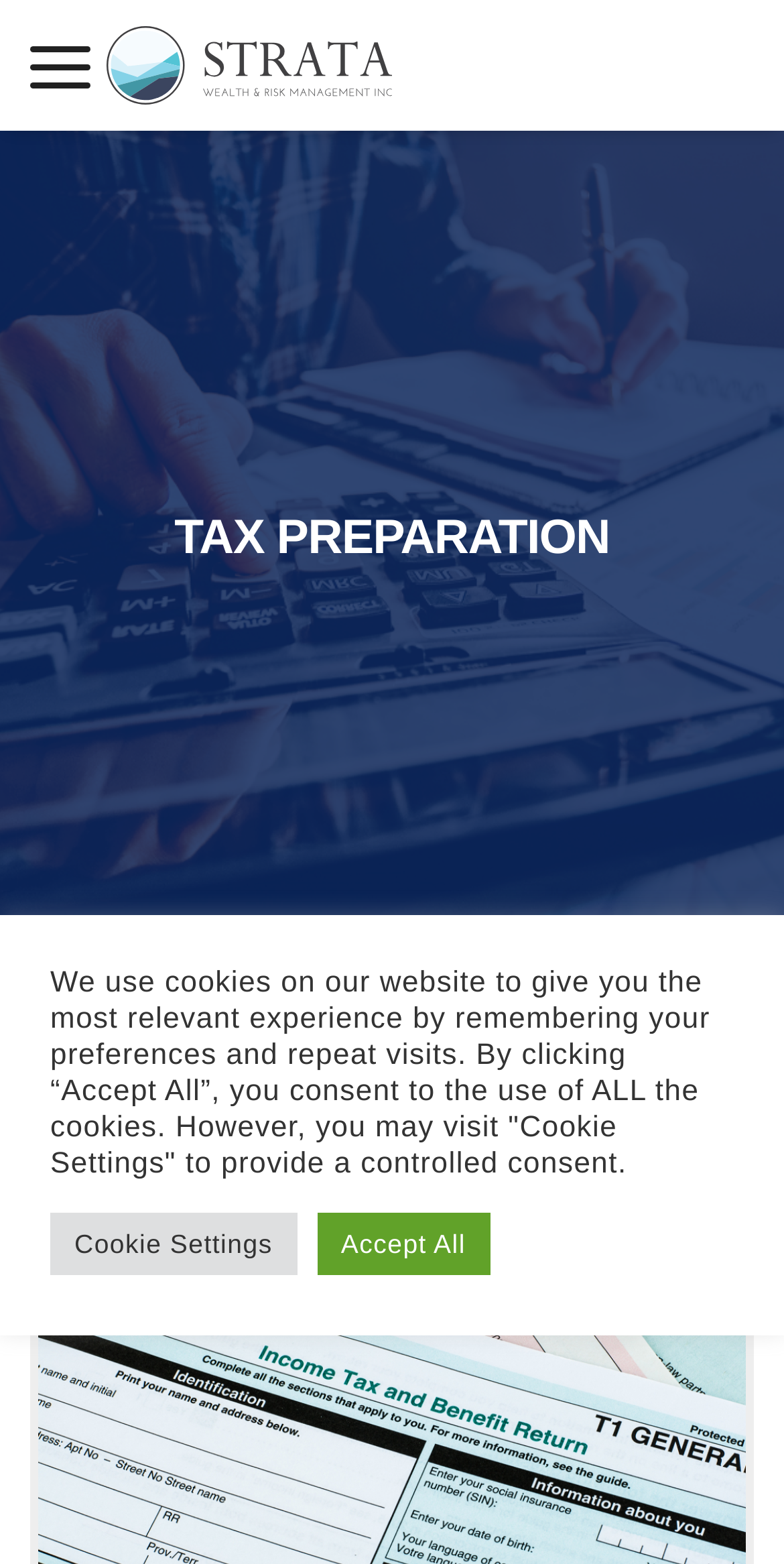What is the position of the 'Skip to main content' link?
Using the details shown in the screenshot, provide a comprehensive answer to the question.

According to the bounding box coordinates, the 'Skip to main content' link has a y1 value of 0.0, which indicates that it is located at the top of the page. Additionally, its x1 value is also 0.0, which suggests that it is positioned on the left side of the page.